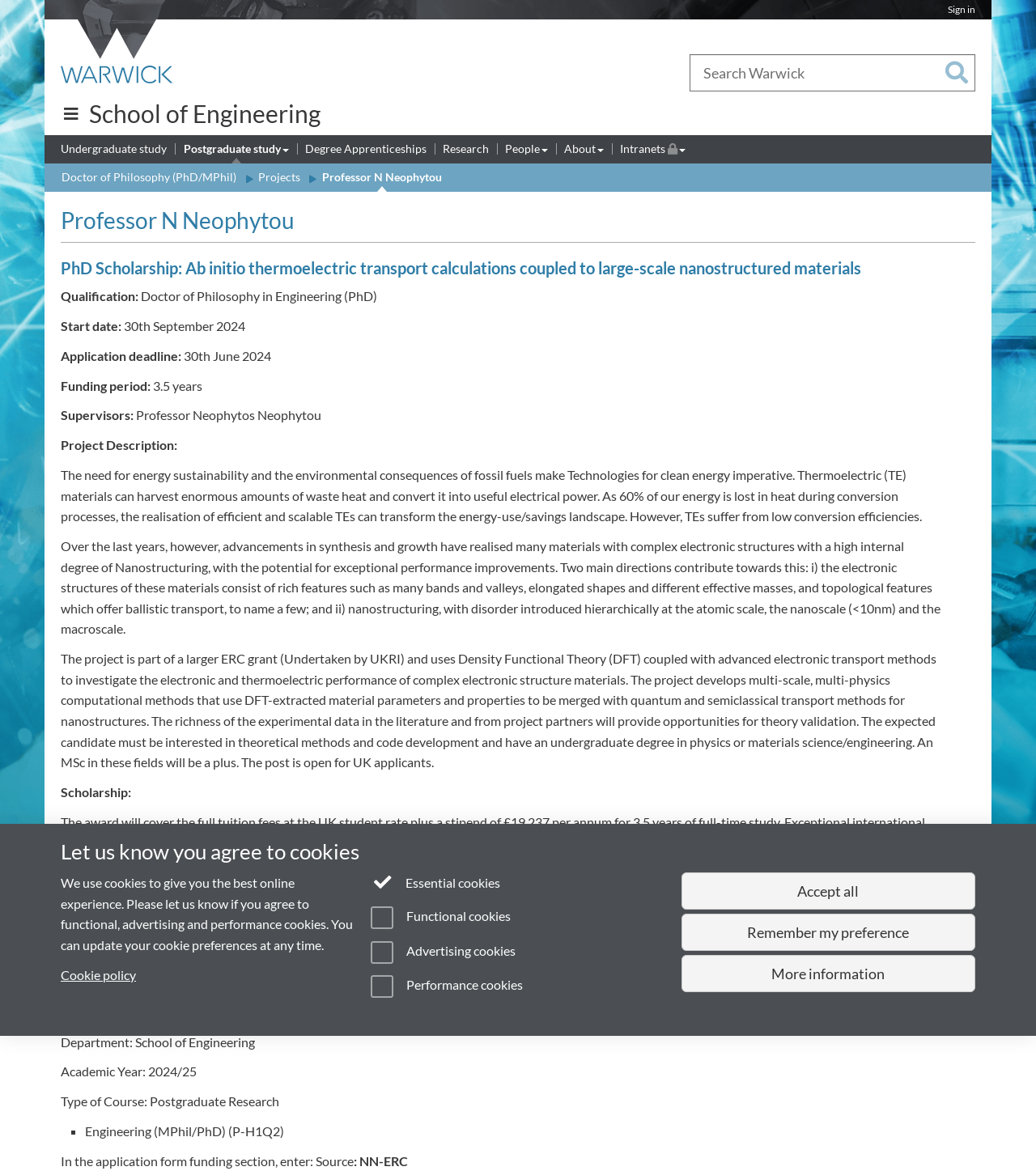Identify the bounding box coordinates of the region I need to click to complete this instruction: "Read more about why the Lithuania basketball jersey stands out".

None